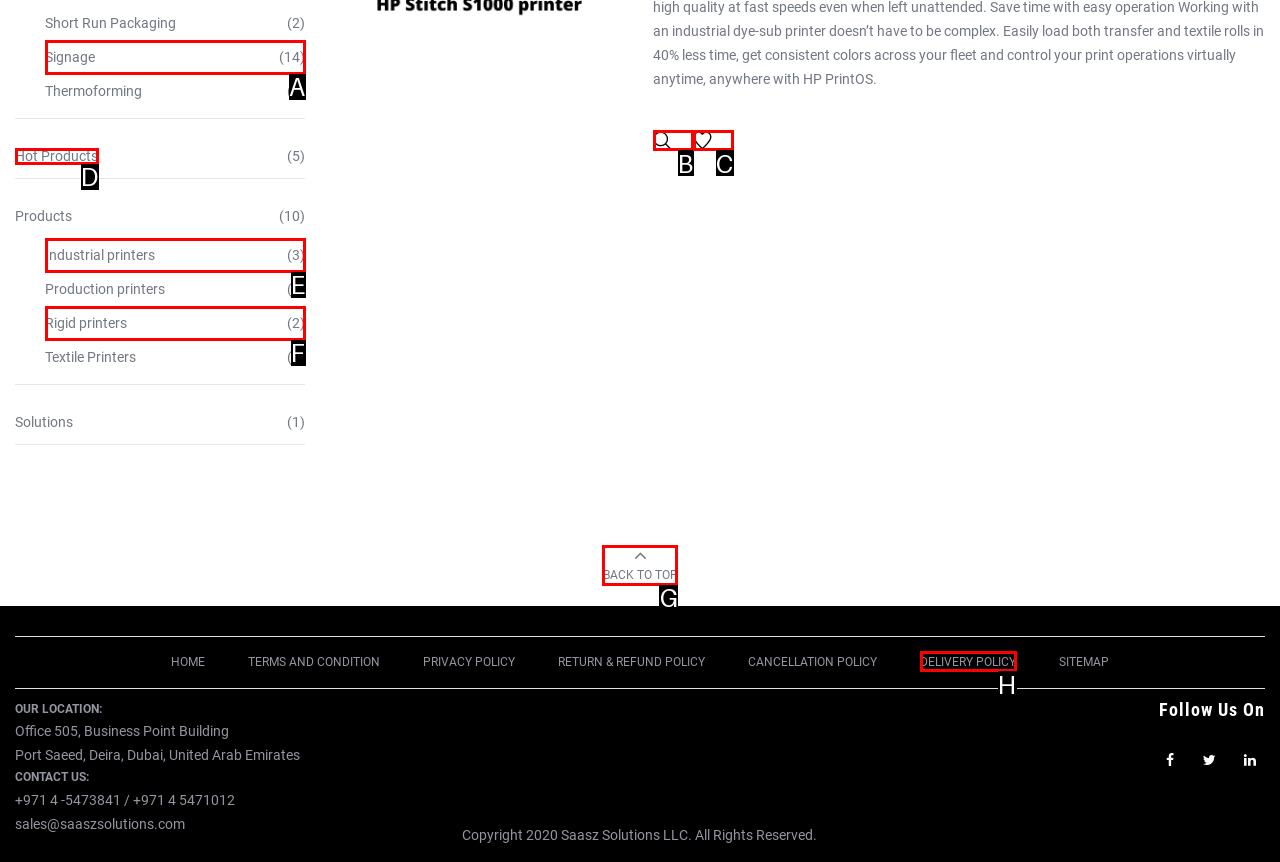Given the description: Add to Wishlist, identify the matching HTML element. Provide the letter of the correct option.

C